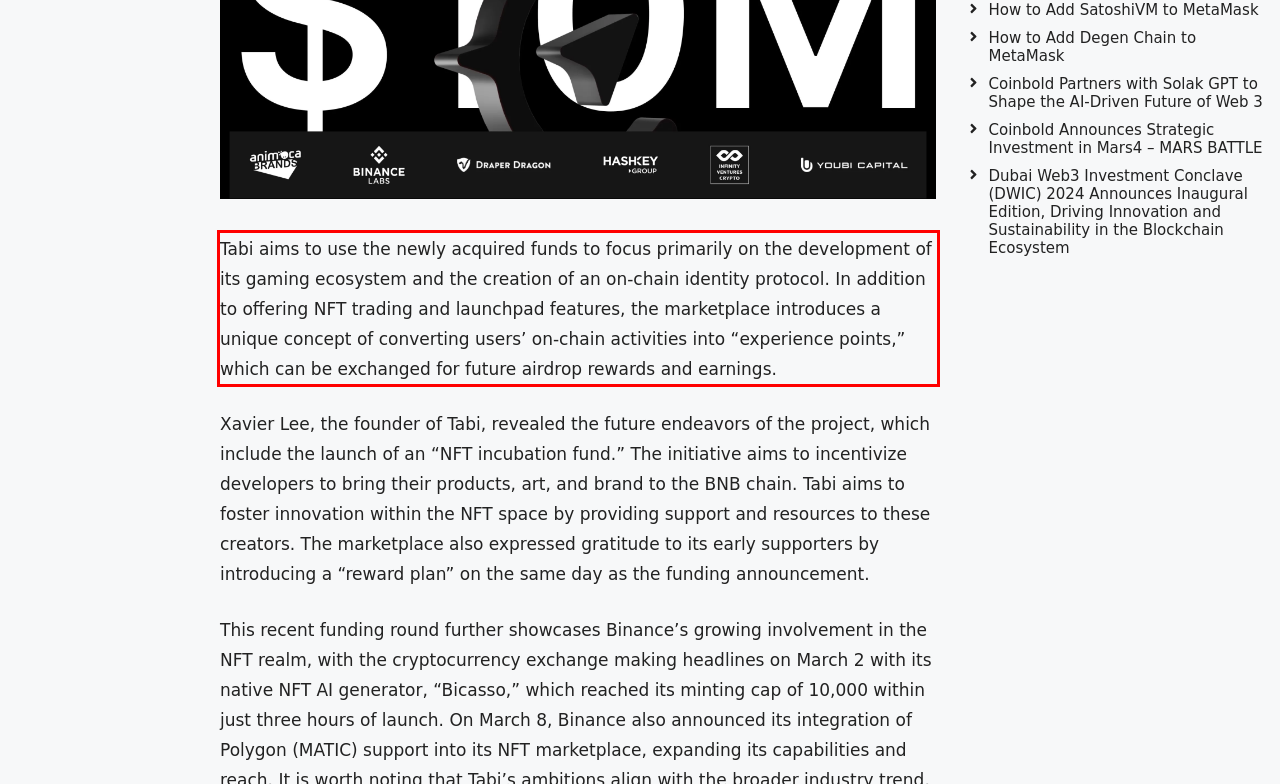Examine the screenshot of the webpage, locate the red bounding box, and perform OCR to extract the text contained within it.

Tabi aims to use the newly acquired funds to focus primarily on the development of its gaming ecosystem and the creation of an on-chain identity protocol. In addition to offering NFT trading and launchpad features, the marketplace introduces a unique concept of converting users’ on-chain activities into “experience points,” which can be exchanged for future airdrop rewards and earnings.